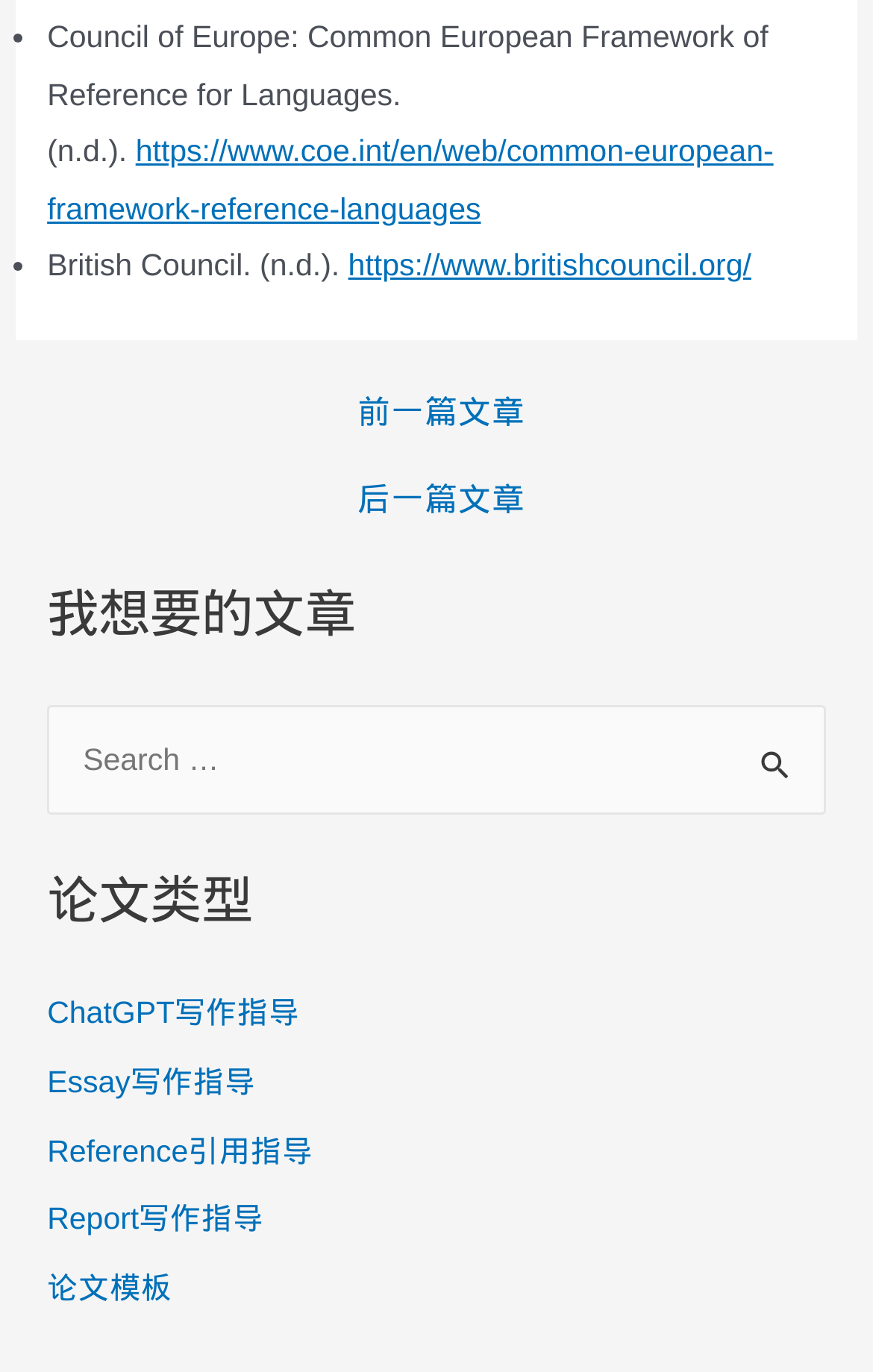Locate the coordinates of the bounding box for the clickable region that fulfills this instruction: "click on the Essay writing guide".

[0.054, 0.776, 0.293, 0.801]